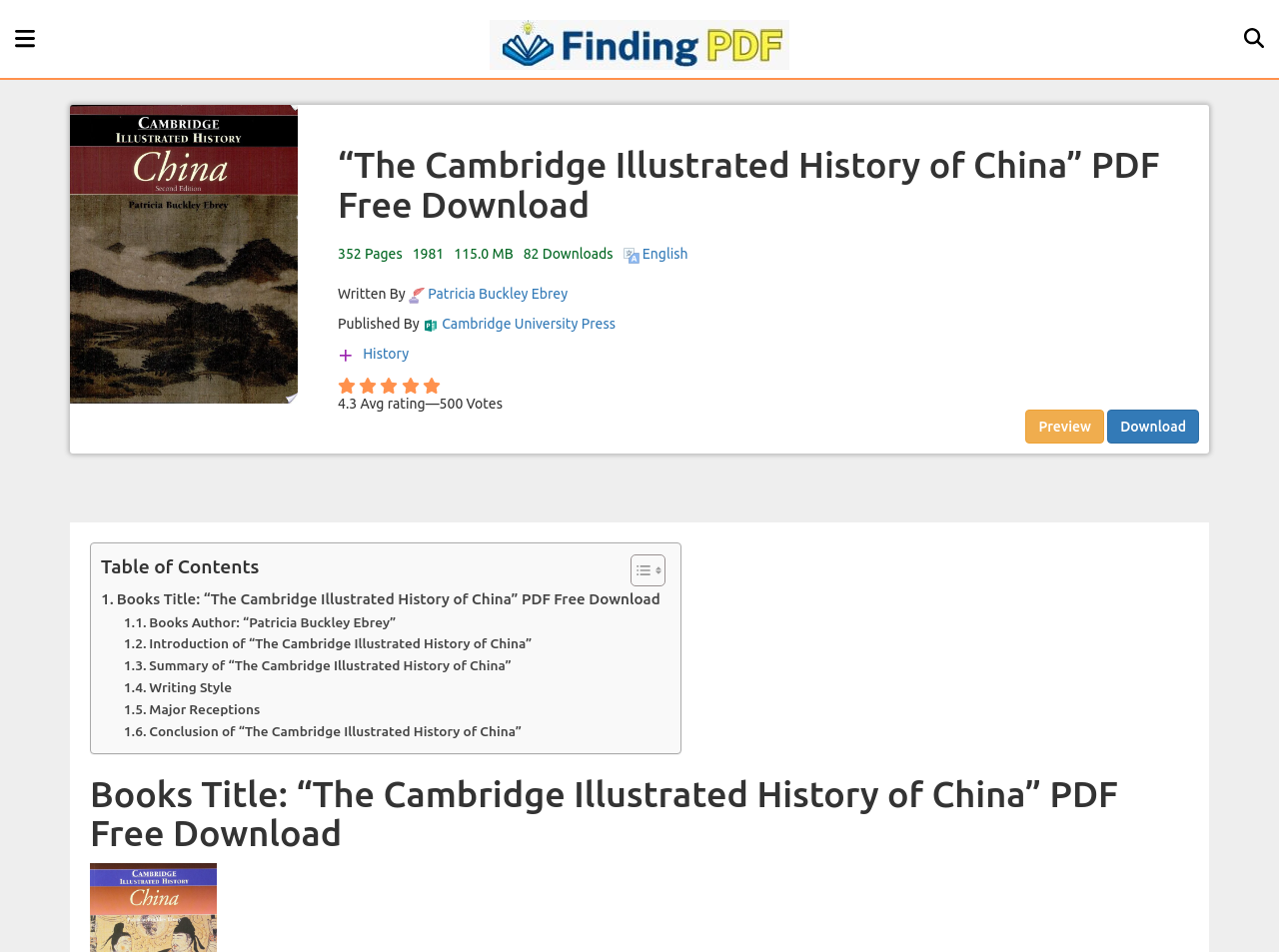Using the description "Books Author: “Patricia Buckley Ebrey”", locate and provide the bounding box of the UI element.

[0.097, 0.643, 0.31, 0.666]